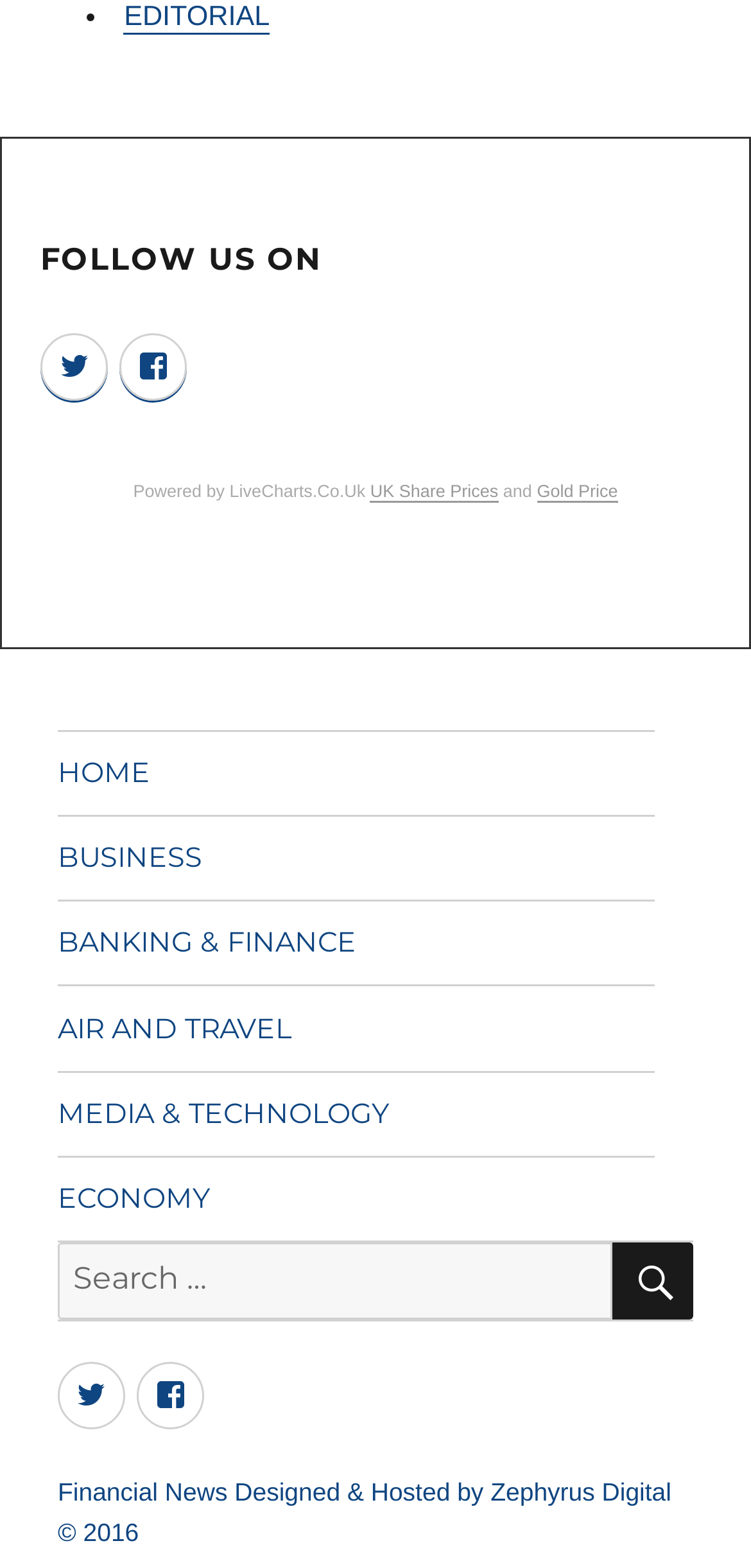Locate the bounding box coordinates of the area to click to fulfill this instruction: "Go to HOME page". The bounding box should be presented as four float numbers between 0 and 1, in the order [left, top, right, bottom].

[0.077, 0.467, 0.872, 0.52]